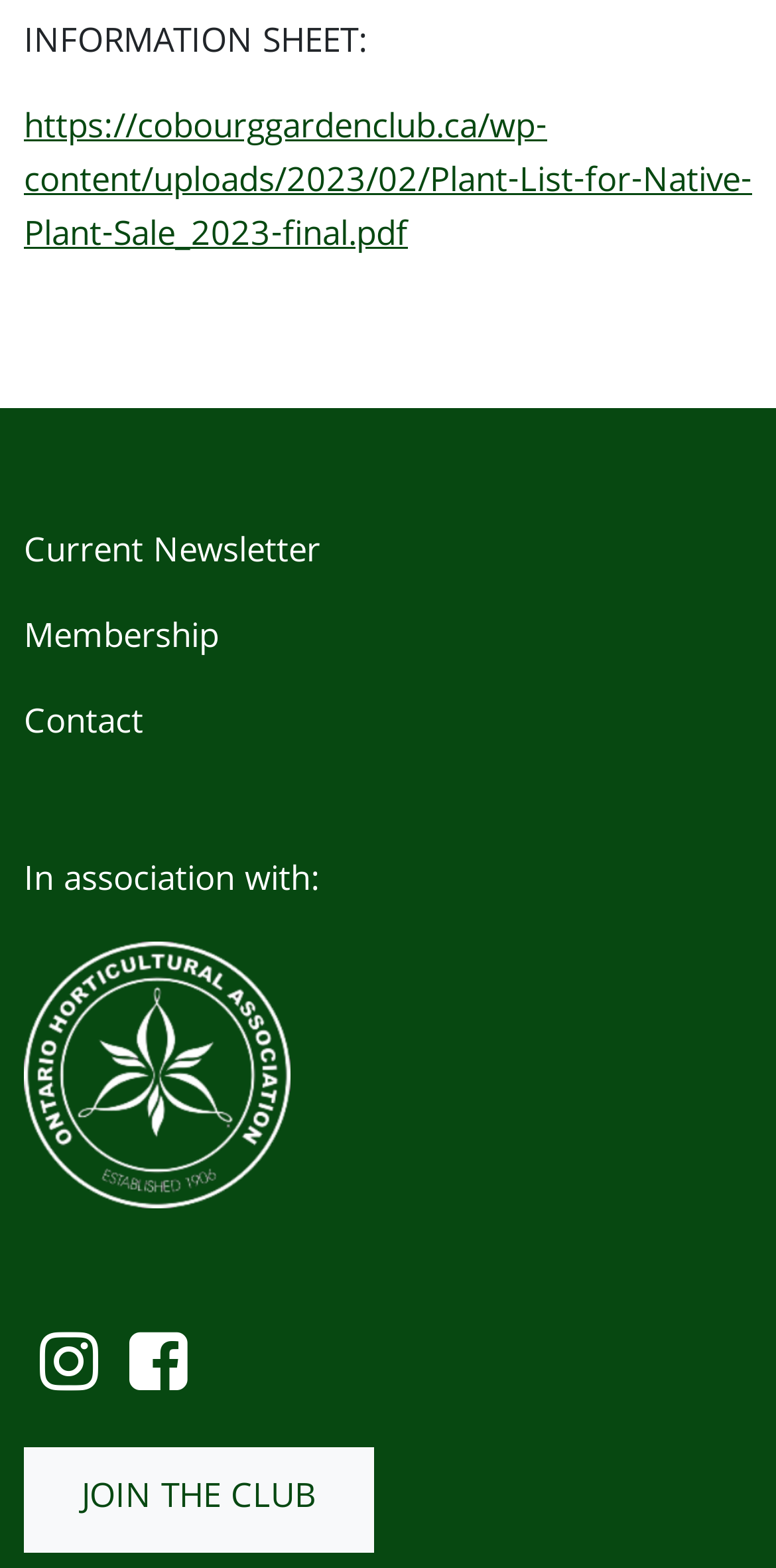Can you give a comprehensive explanation to the question given the content of the image?
How many links are present in the navigation menu?

The navigation menu on the webpage contains three links: 'Current Newsletter', 'Membership', and 'Contact'. These links are likely used to navigate to different sections of the website.